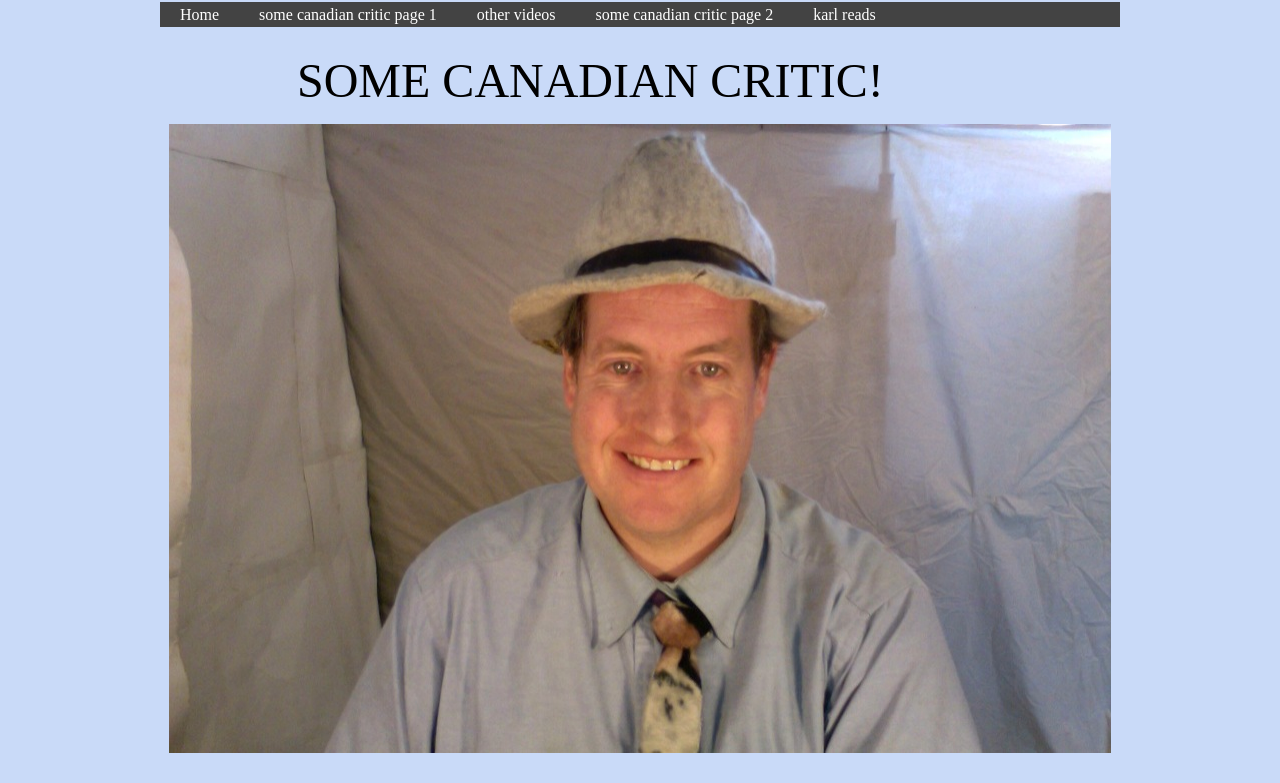Please give a concise answer to this question using a single word or phrase: 
What is the purpose of the image on the webpage?

Thumbnail or preview